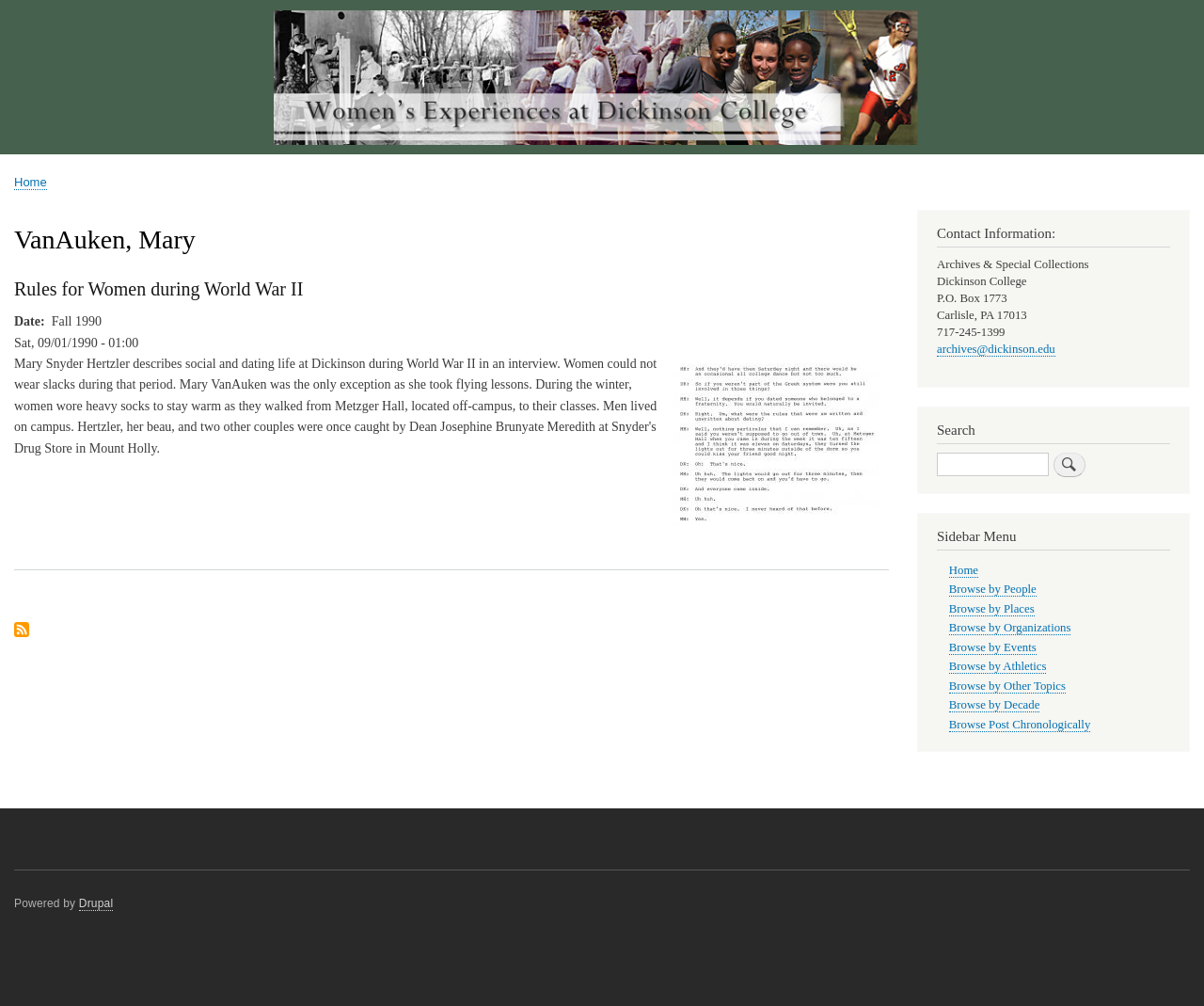Identify the bounding box coordinates for the element you need to click to achieve the following task: "View the 'Rules for Women during World War II' article". Provide the bounding box coordinates as four float numbers between 0 and 1, in the form [left, top, right, bottom].

[0.012, 0.265, 0.738, 0.3]